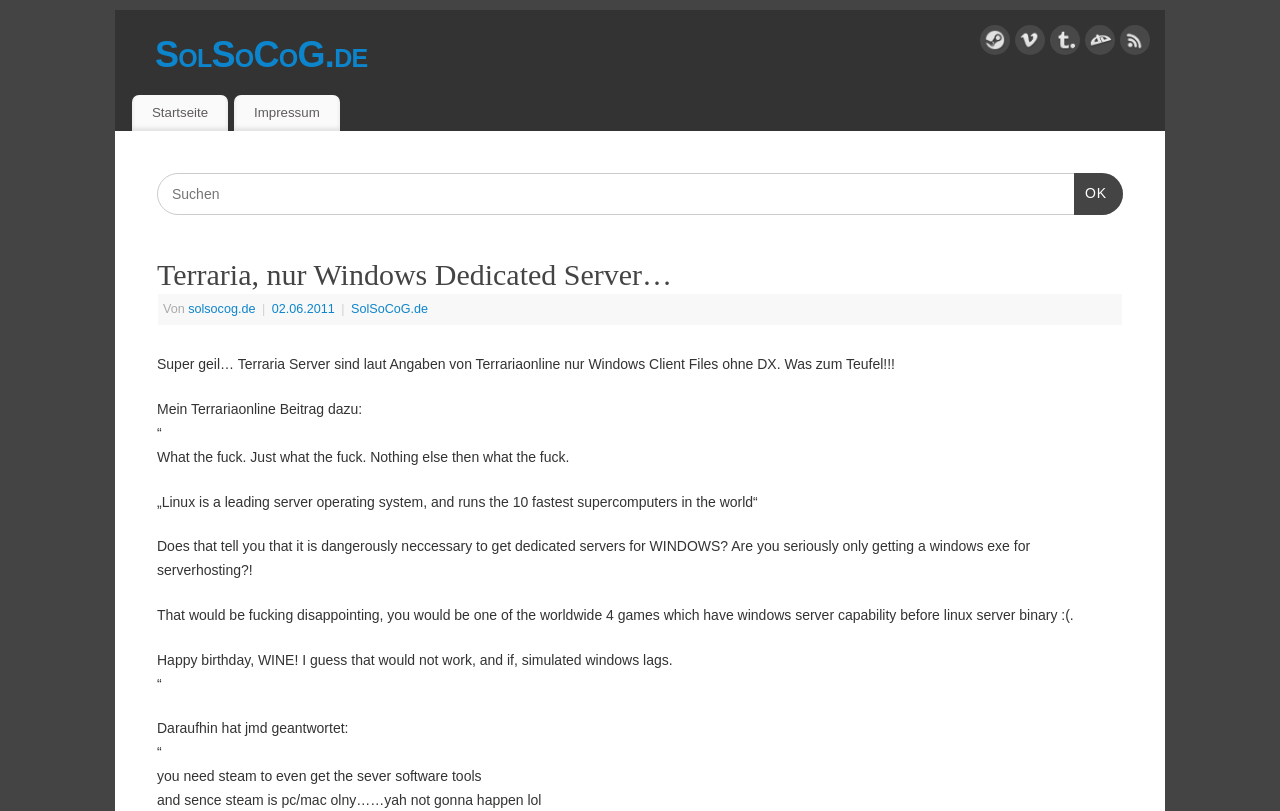Given the element description Startseite, identify the bounding box coordinates for the UI element on the webpage screenshot. The format should be (top-left x, top-left y, bottom-right x, bottom-right y), with values between 0 and 1.

[0.103, 0.117, 0.178, 0.161]